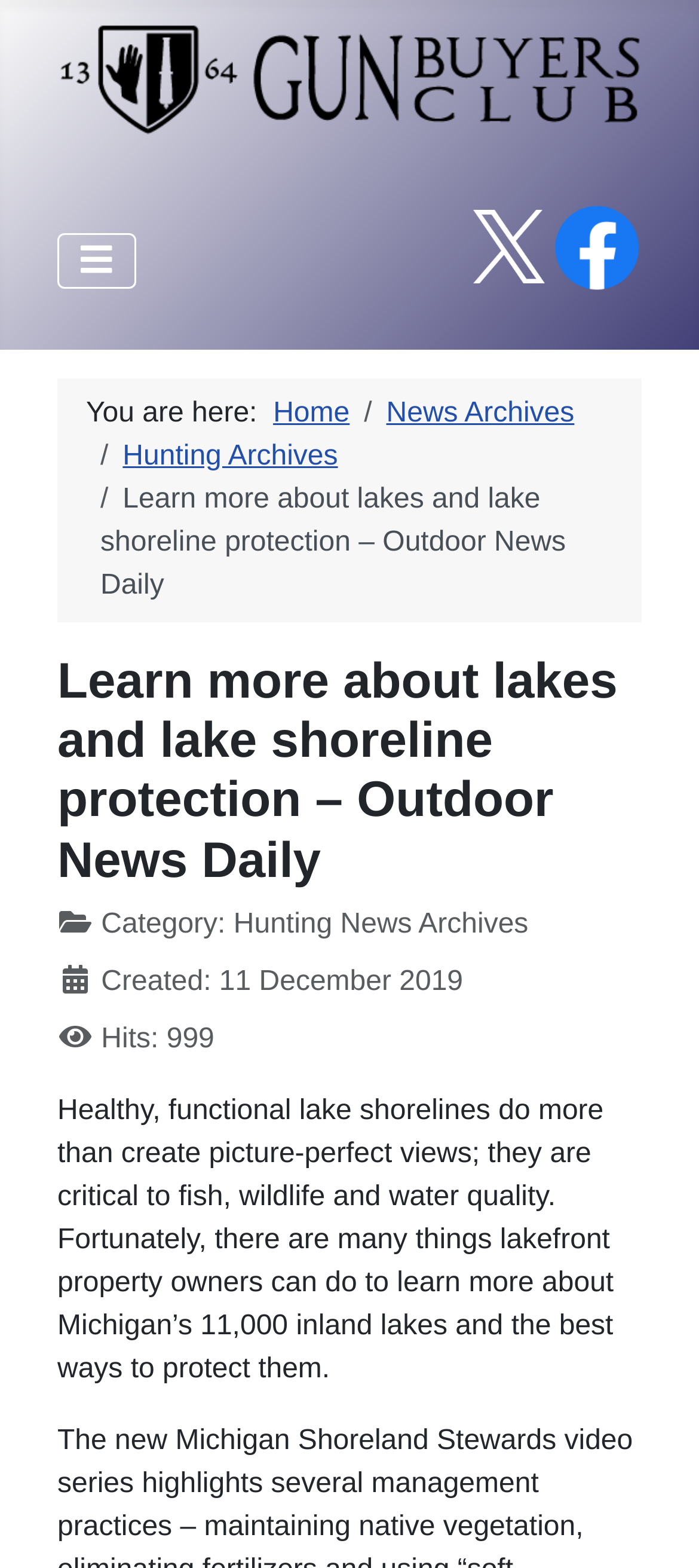Determine the bounding box coordinates for the HTML element mentioned in the following description: "alt="Gun Buyers Club"". The coordinates should be a list of four floats ranging from 0 to 1, represented as [left, top, right, bottom].

[0.082, 0.027, 0.918, 0.068]